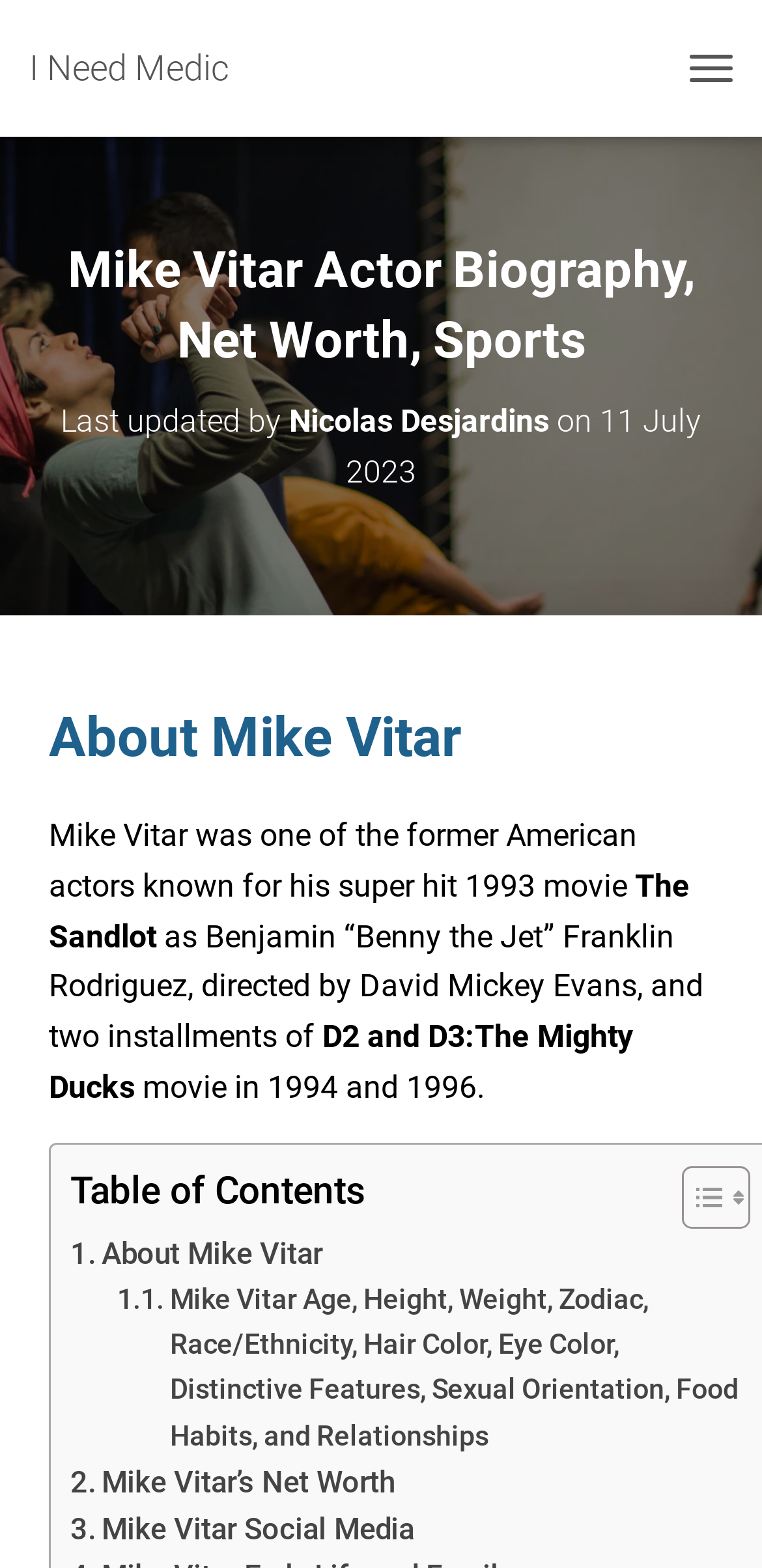Describe in detail what you see on the webpage.

The webpage is about Mike Vitar, an American actor, and provides his biography, net worth, and sports-related information. At the top left of the page, there is a link to "I Need Medic" and a button to toggle navigation on the top right. Below these elements, there is a heading that displays the title of the webpage, "Mike Vitar Actor Biography, Net Worth, Sports". 

Next to the title, there is a smaller heading that indicates when the page was last updated, along with a link to the updater's name, Nicolas Desjardins. Below this section, there is a larger heading that reads "About Mike Vitar", followed by a series of paragraphs that describe Mike Vitar's acting career, including his role in the 1993 movie "The Sandlot" and two installments of "D2 and D3: The Mighty Ducks" in 1994 and 1996.

On the lower half of the page, there is a table of contents section, which includes links to different sections of the webpage, such as "About Mike Vitar", "Mike Vitar Age, Height, Weight, Zodiac, Race/Ethnicity, Hair Color, Eye Color, Distinctive Features, Sexual Orientation, Food Habits, and Relationships", "Mike Vitar’s Net Worth", and "Mike Vitar Social Media". Within the table of contents section, there are two small images.